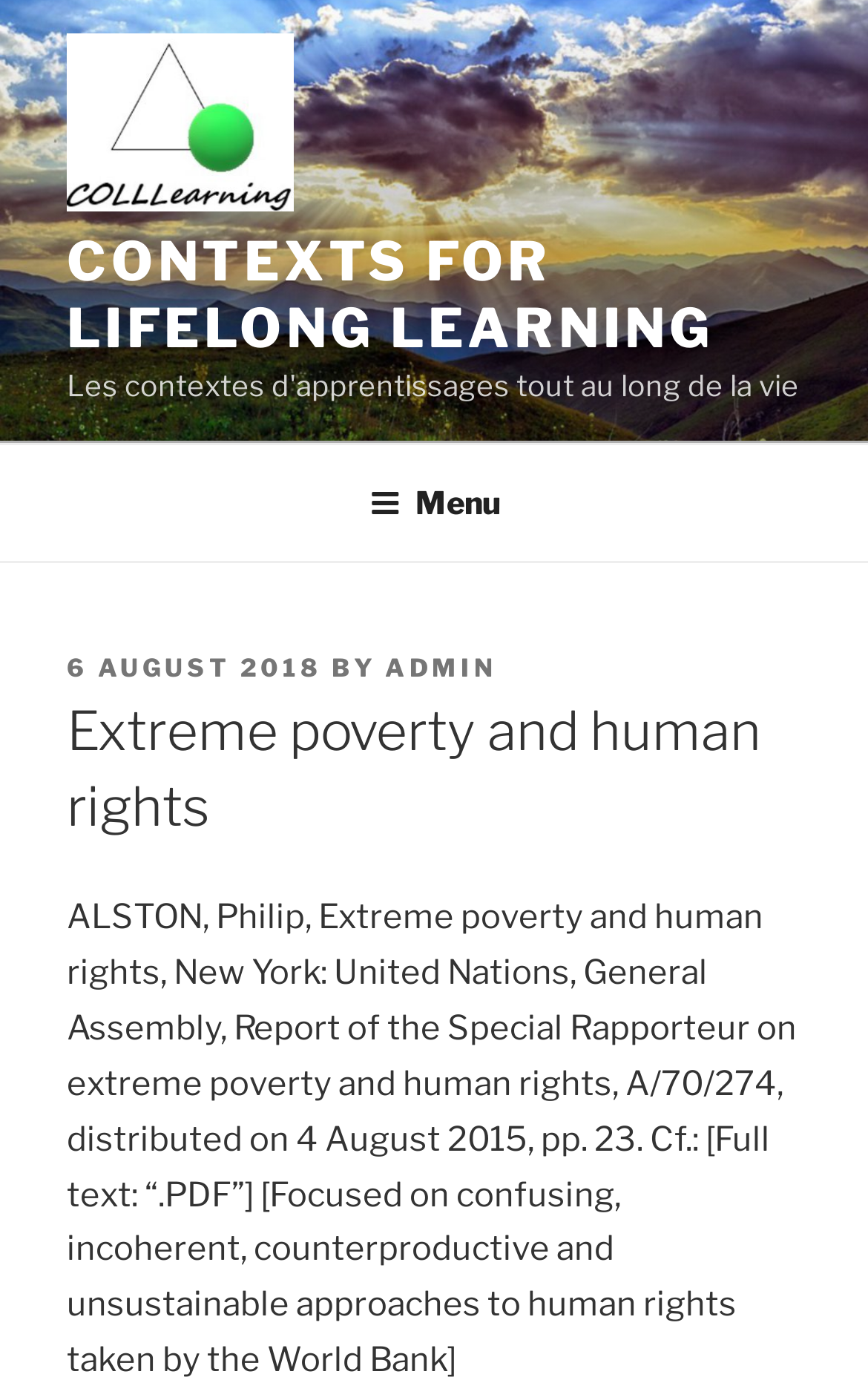Based on the provided description, "Contexts for Lifelong Learning", find the bounding box of the corresponding UI element in the screenshot.

[0.077, 0.166, 0.822, 0.261]